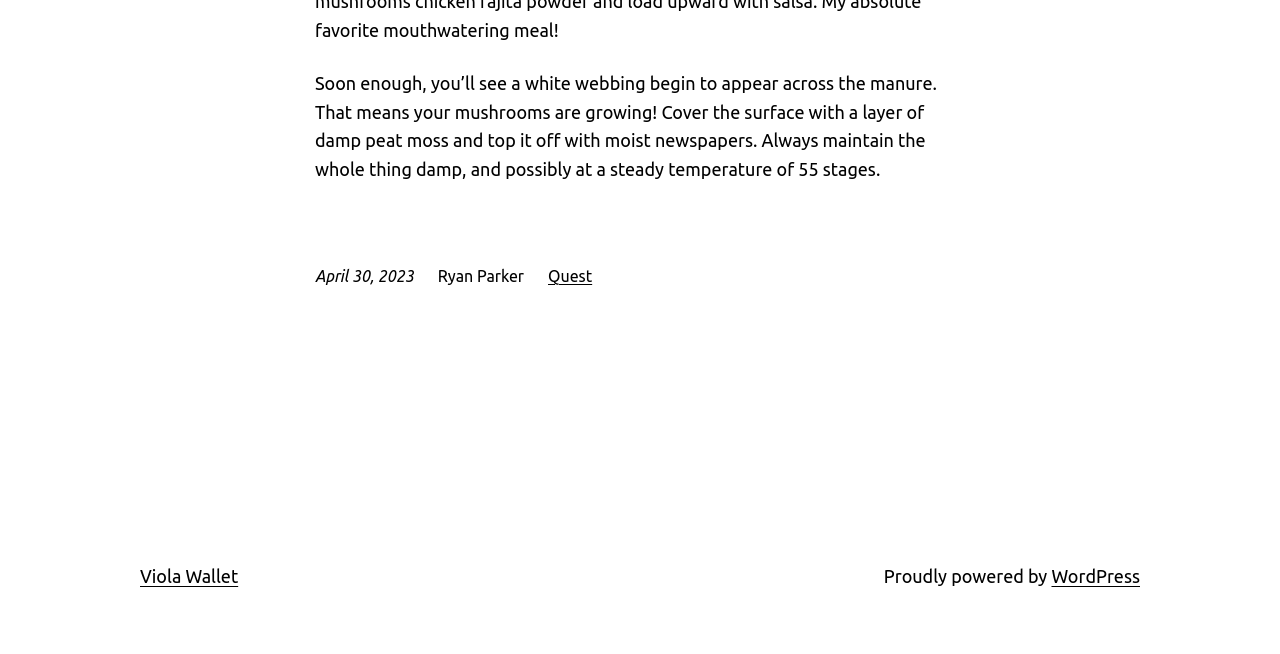What is the purpose of covering the surface with peat moss and newspapers?
Examine the image closely and answer the question with as much detail as possible.

The article instructs to cover the surface with a layer of damp peat moss and top it off with moist newspapers, which suggests that the purpose is to maintain the whole thing damp, creating a suitable environment for mushroom growth.